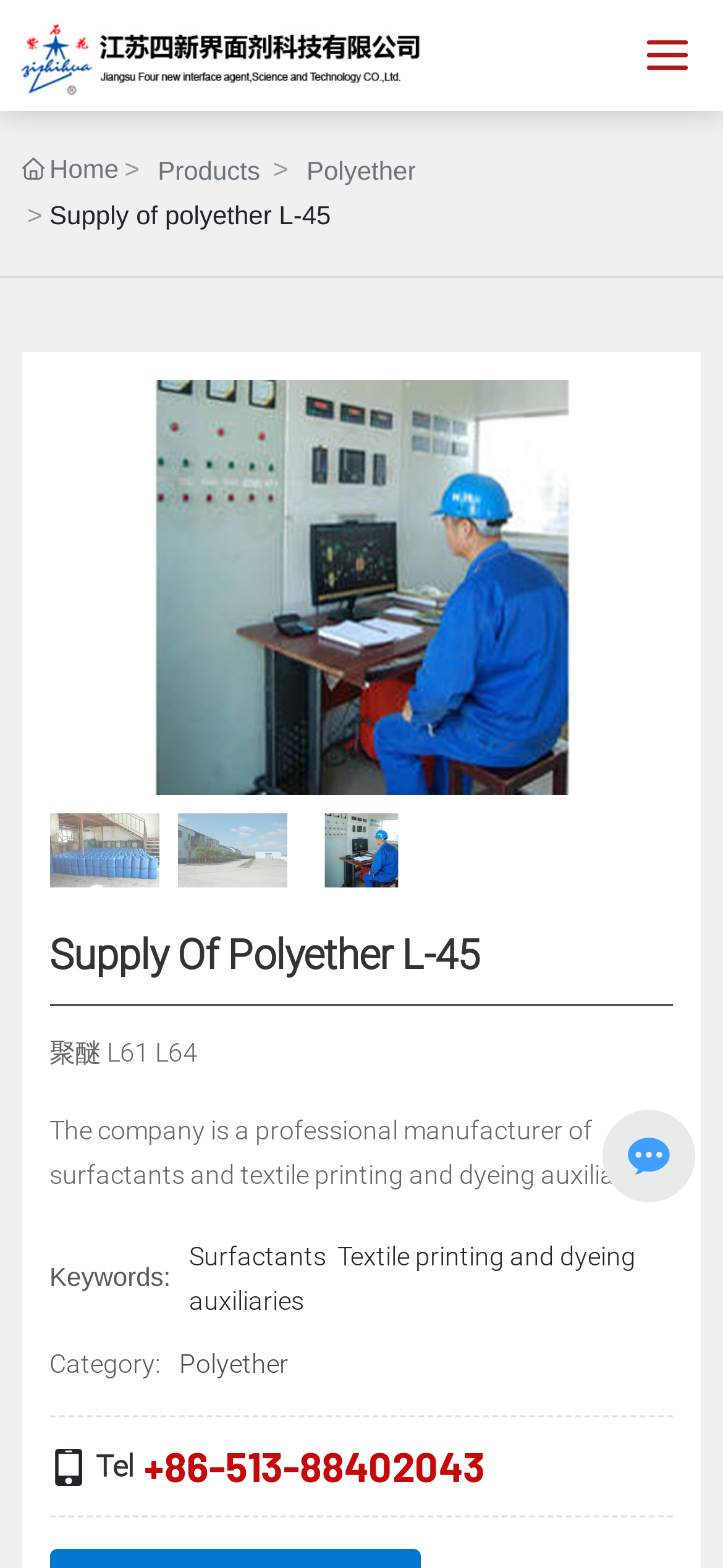What is the phone number of the company?
Please use the image to provide an in-depth answer to the question.

The phone number of the company can be found on the webpage, which displays the phone number '+86-513-88402043' along with the label 'Tel'. This phone number is likely the contact number for the company.